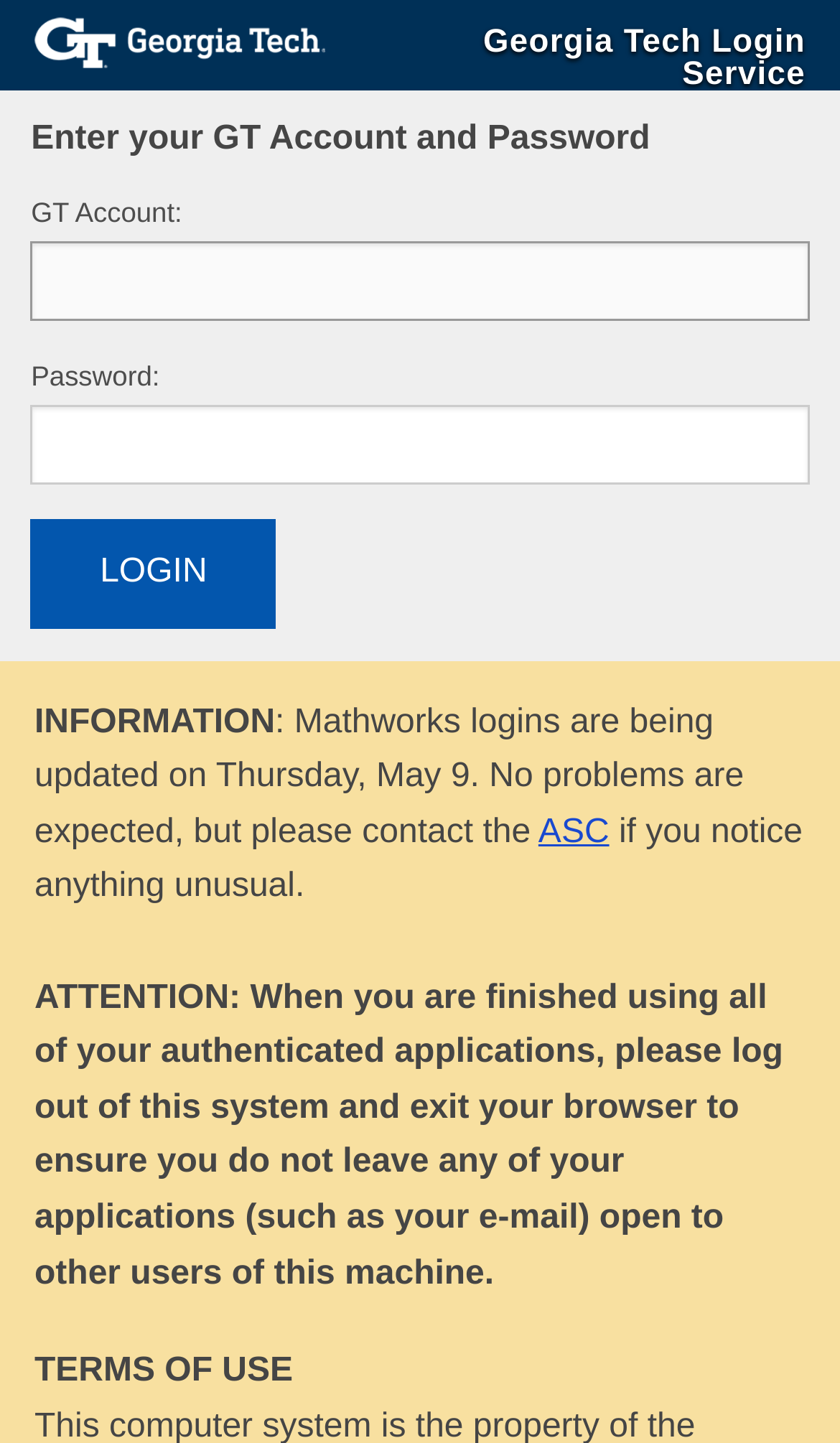Identify the bounding box of the HTML element described here: "View as PDF". Provide the coordinates as four float numbers between 0 and 1: [left, top, right, bottom].

None